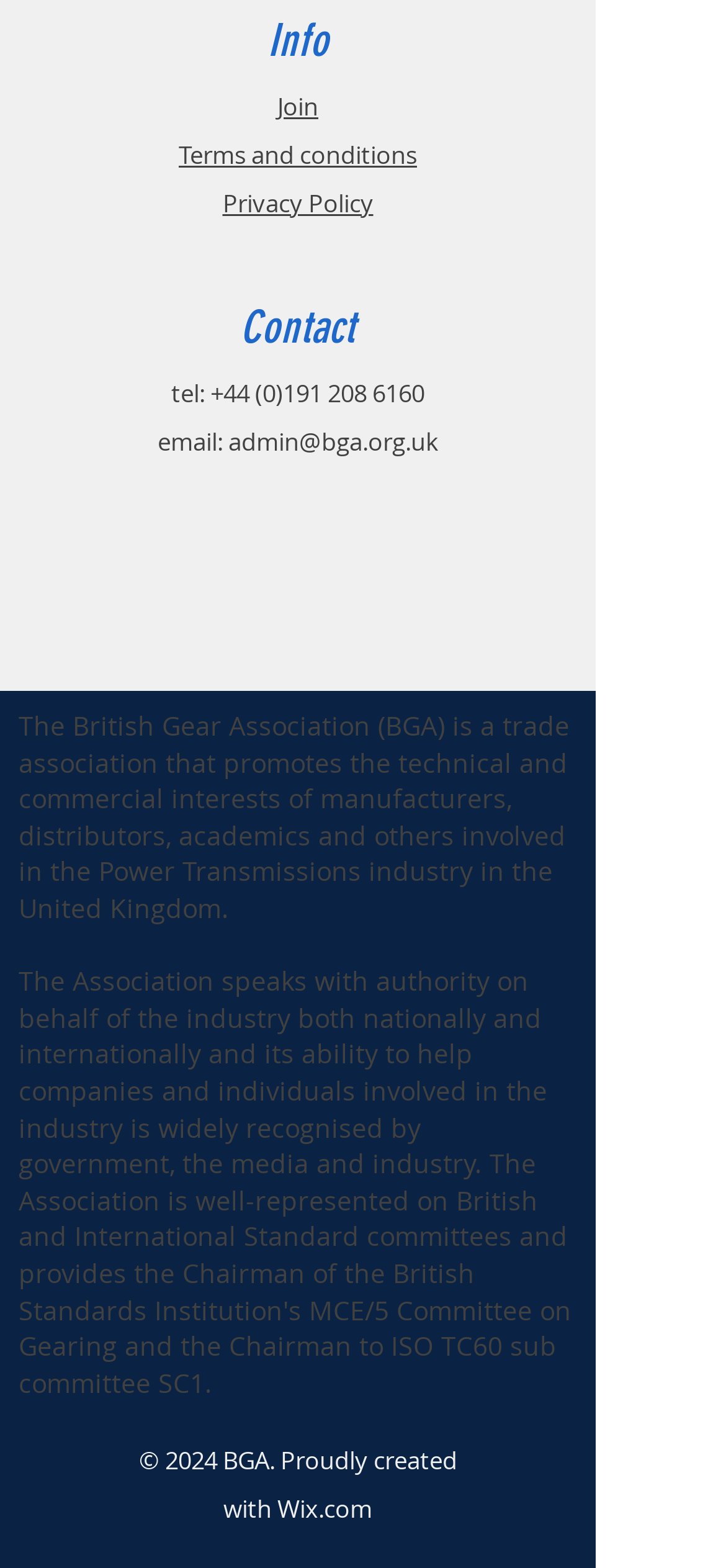What is the phone number to contact?
Give a thorough and detailed response to the question.

The webpage contains a link with the phone number '+44 (0)191 208 6160' which is preceded by a static text 'tel:', indicating that it is a contact phone number.